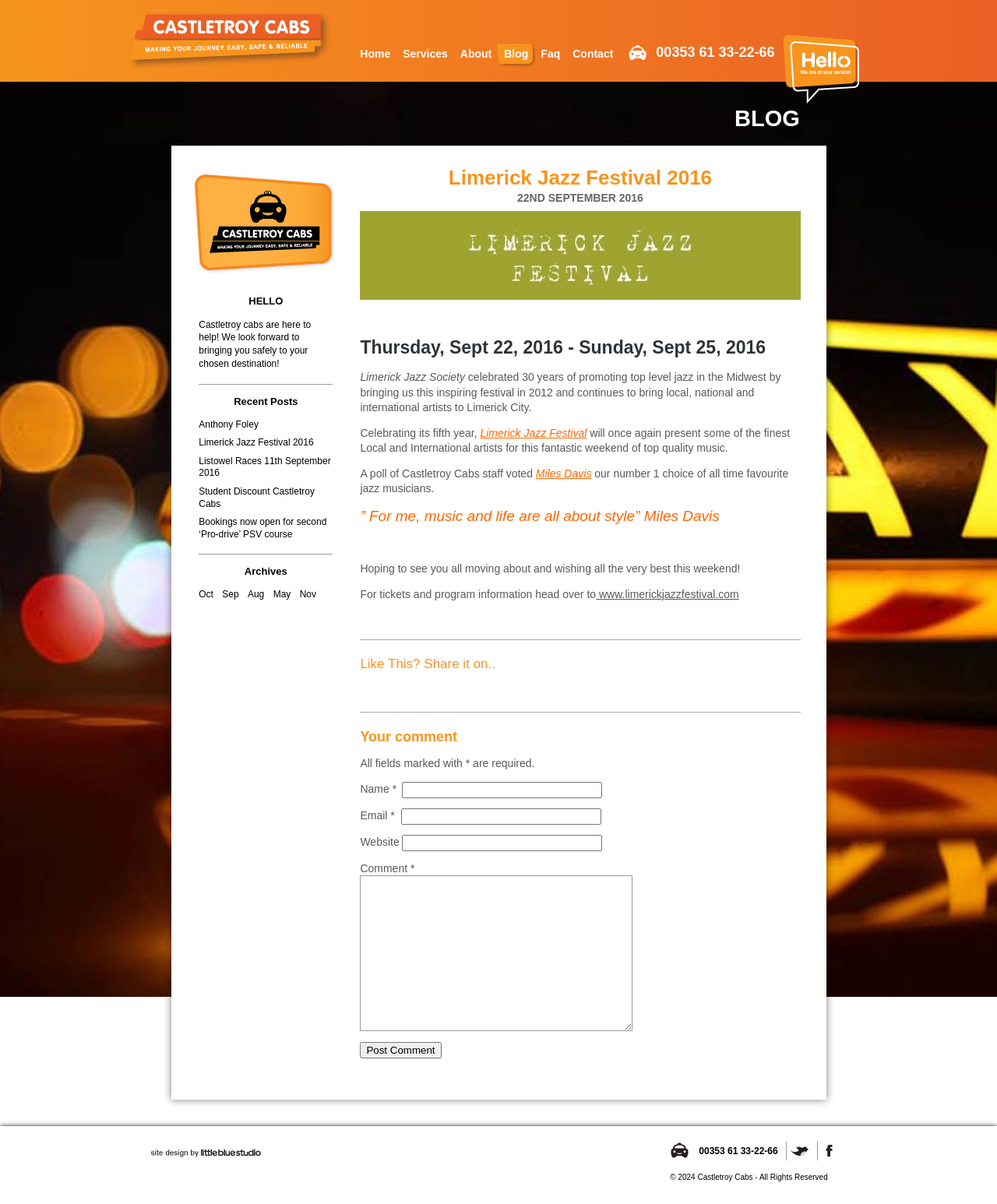What is the website of Limerick Jazz Festival?
Could you answer the question in a detailed manner, providing as much information as possible?

The answer can be found in the article section, where it is mentioned that for tickets and program information, one can head over to www.limerickjazzfestival.com.